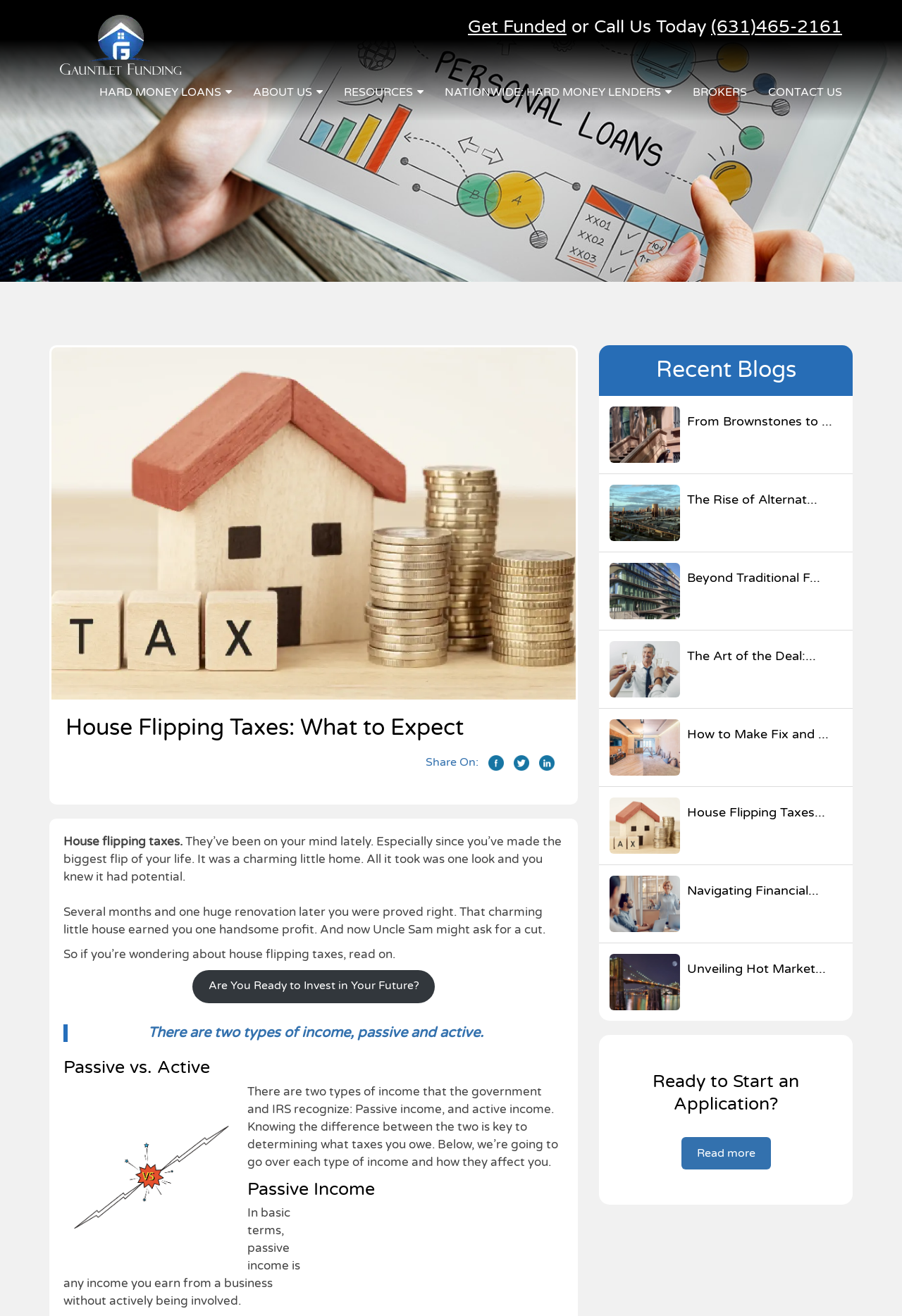Identify the bounding box coordinates of the region that needs to be clicked to carry out this instruction: "Start an application". Provide these coordinates as four float numbers ranging from 0 to 1, i.e., [left, top, right, bottom].

[0.703, 0.813, 0.906, 0.848]